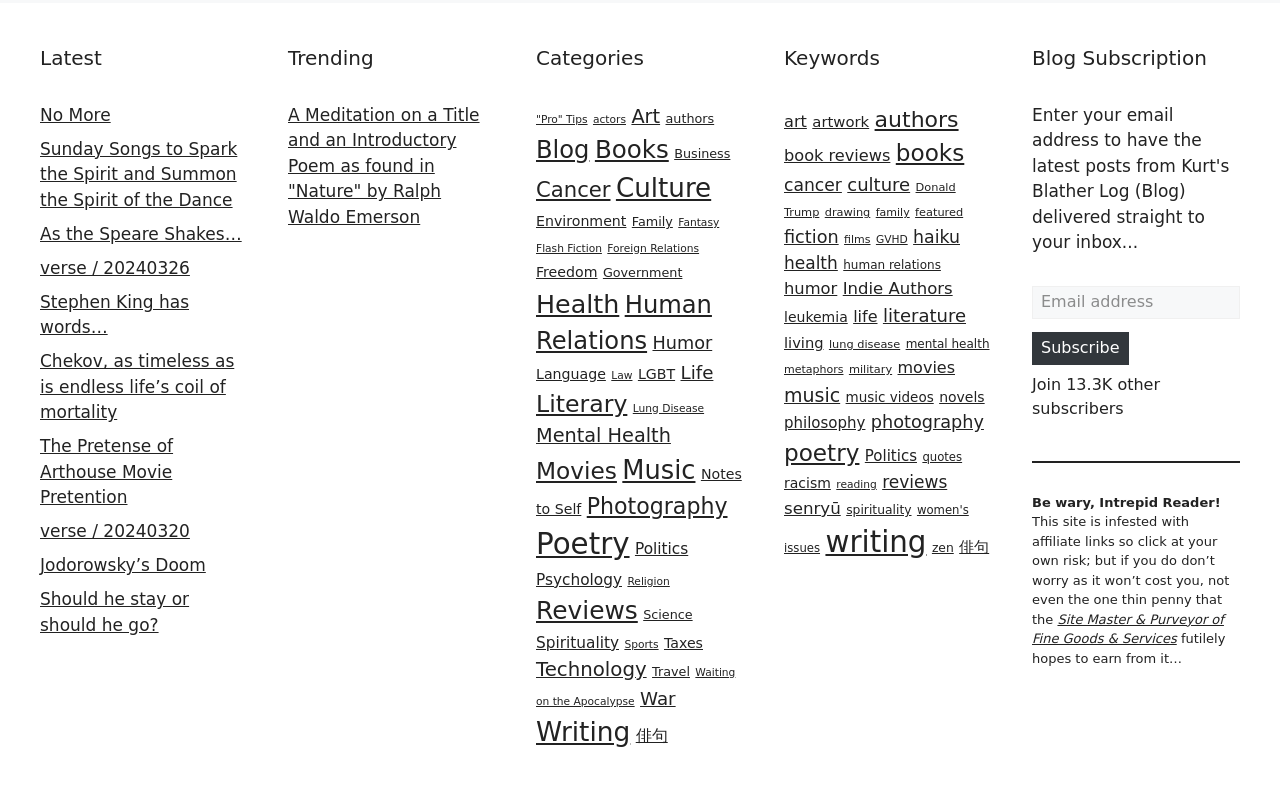Answer the following inquiry with a single word or phrase:
How many items are in the 'Poetry' category?

79